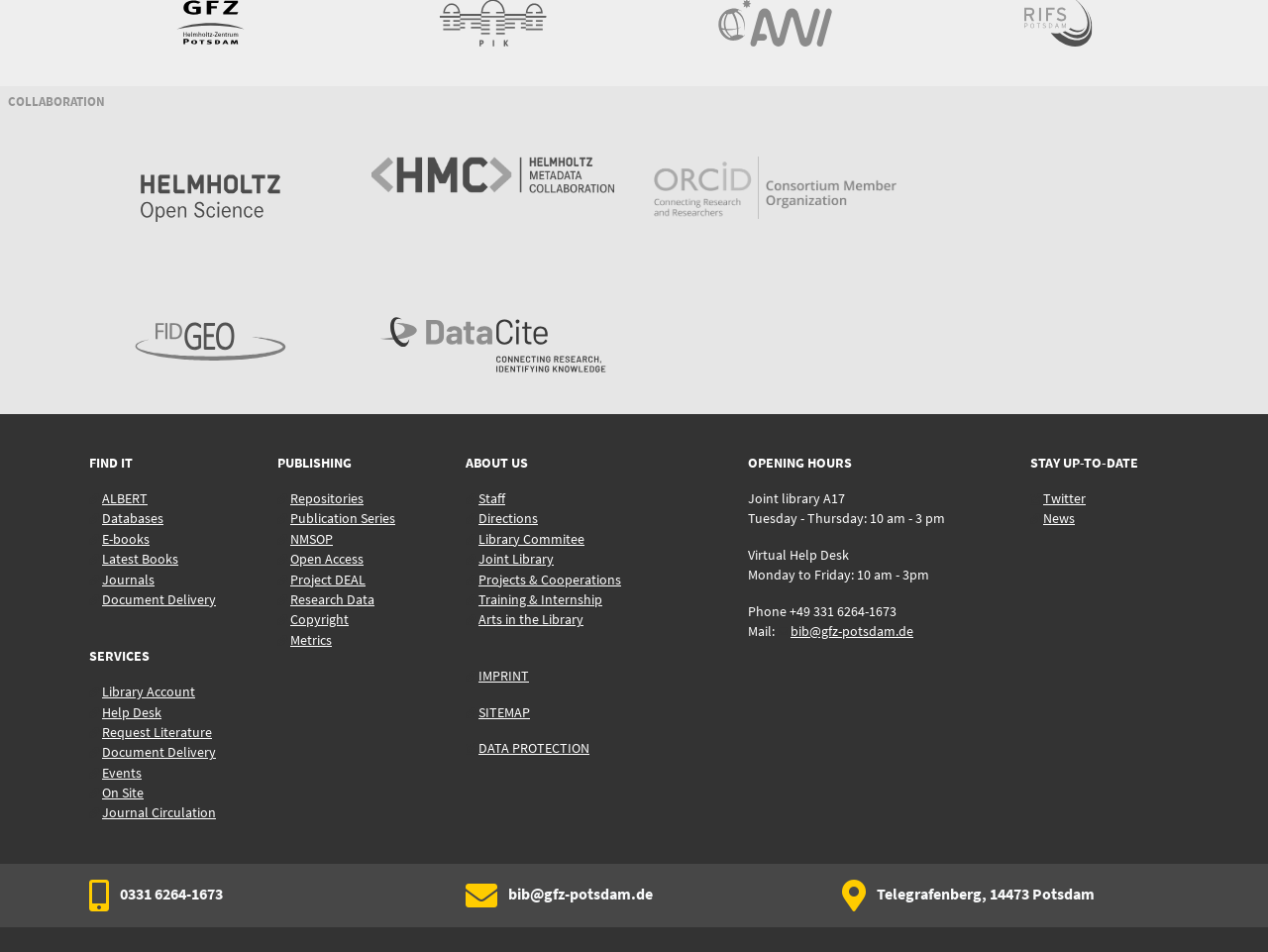Find the bounding box coordinates of the clickable area required to complete the following action: "Open the 'ALBERT' link".

[0.07, 0.515, 0.116, 0.533]